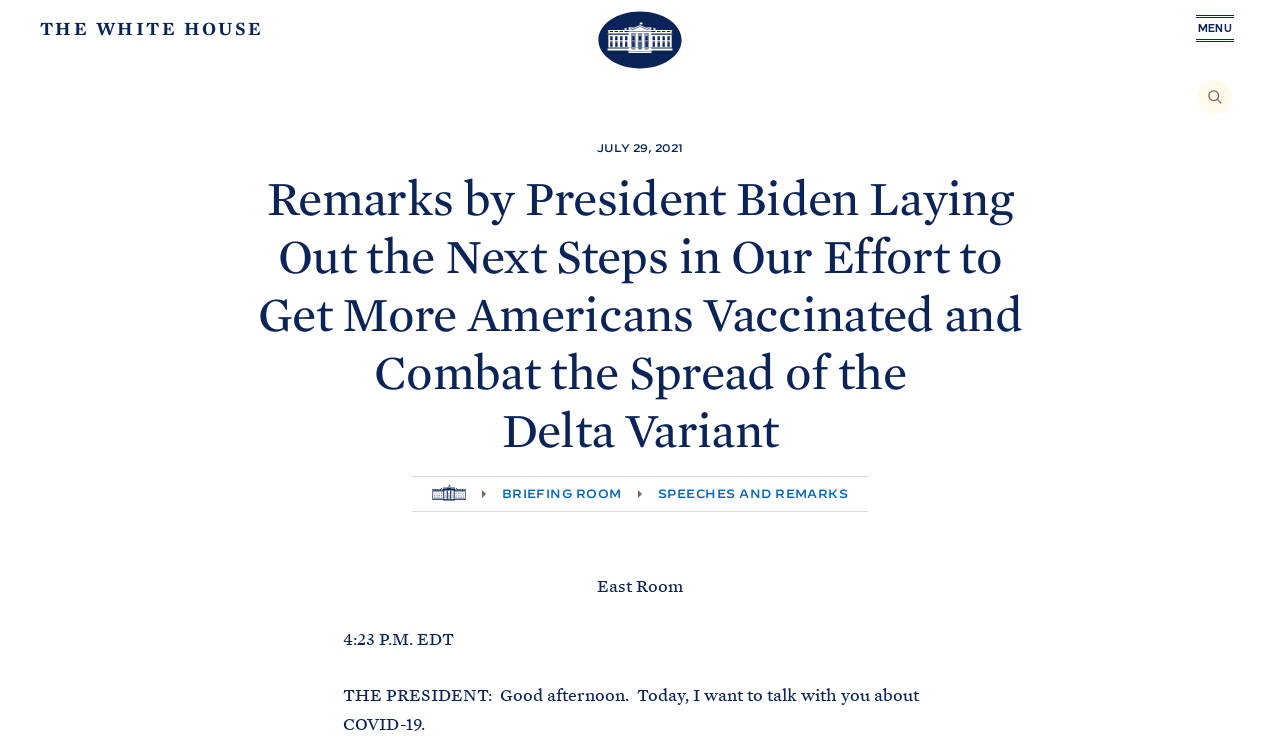Please identify the bounding box coordinates of the clickable area that will allow you to execute the instruction: "Click the MENU button".

[0.93, 0.0, 0.969, 0.075]